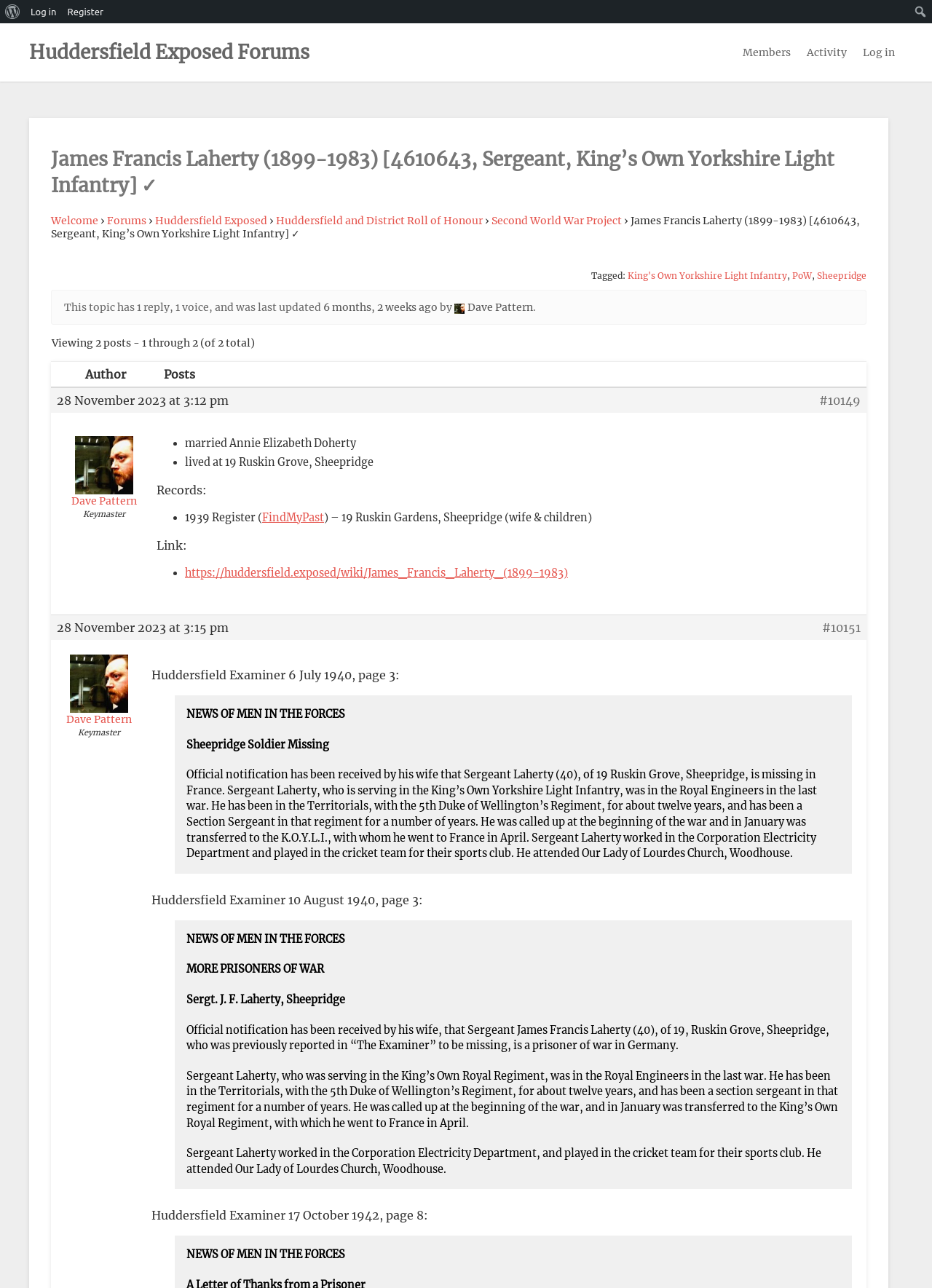Identify the bounding box coordinates for the UI element described as follows: King's Own Yorkshire Light Infantry. Use the format (top-left x, top-left y, bottom-right x, bottom-right y) and ensure all values are floating point numbers between 0 and 1.

[0.673, 0.21, 0.845, 0.218]